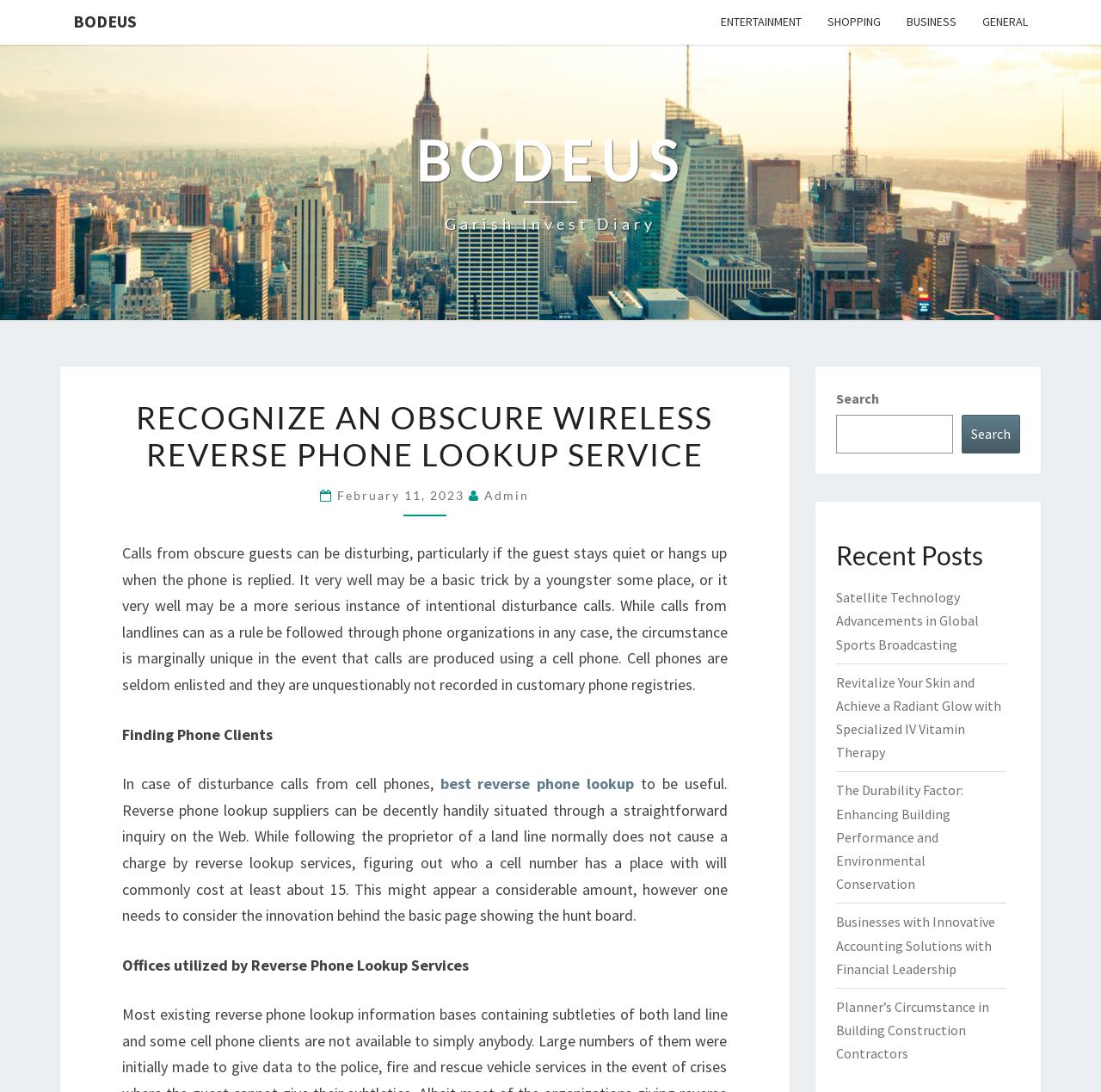Locate the bounding box coordinates of the element to click to perform the following action: 'Read about Garish Invest Diary'. The coordinates should be given as four float values between 0 and 1, in the form of [left, top, right, bottom].

[0.377, 0.194, 0.623, 0.217]